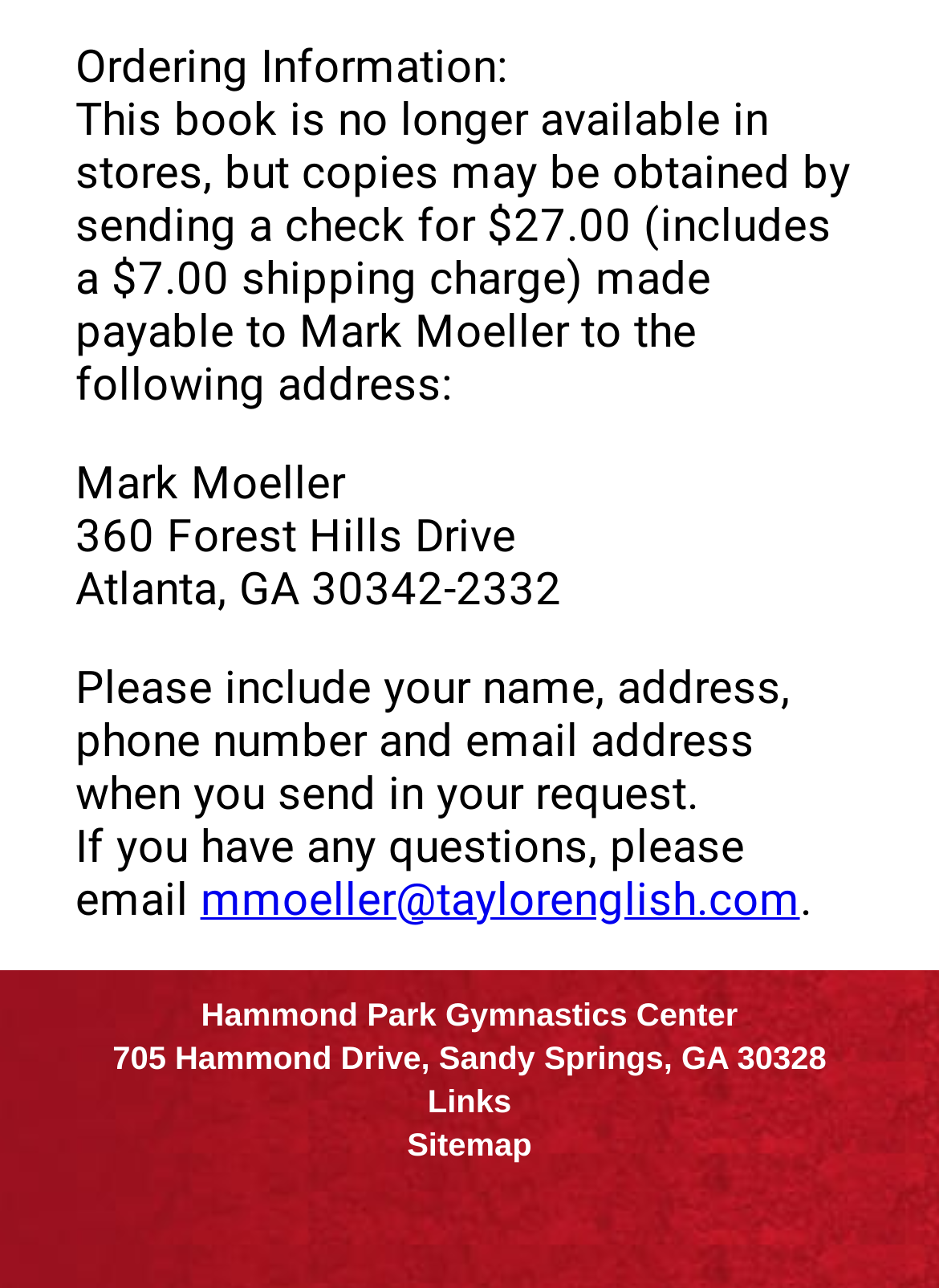Please examine the image and provide a detailed answer to the question: What is the address to send the check?

The address to send the check can be found in the text '360 Forest Hills Drive' and 'Atlanta, GA 30342-2332' which are located vertically close to each other, indicating they are part of the same address.